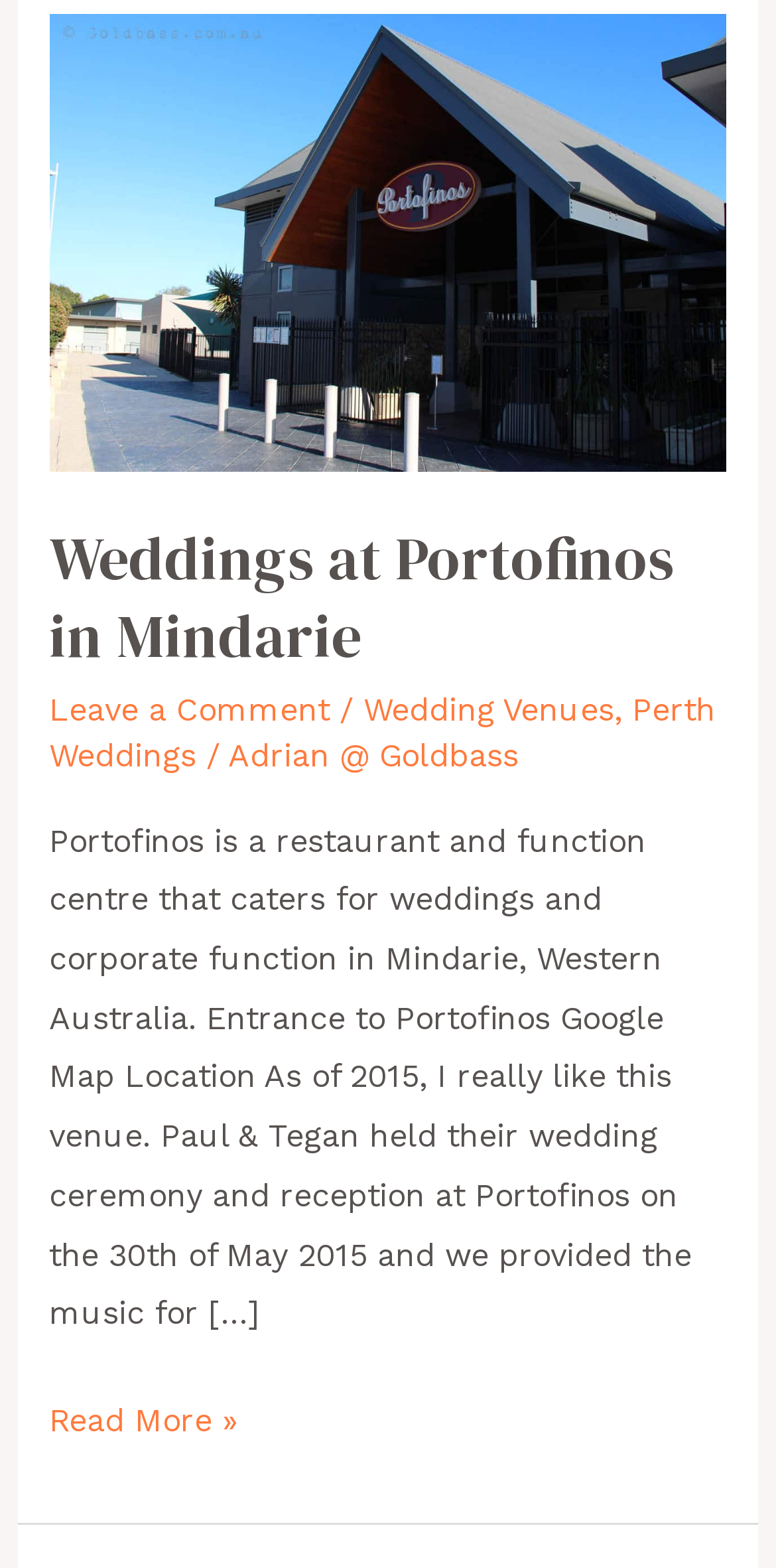Please determine the bounding box coordinates, formatted as (top-left x, top-left y, bottom-right x, bottom-right y), with all values as floating point numbers between 0 and 1. Identify the bounding box of the region described as: Adrian @ Goldbass

[0.294, 0.47, 0.668, 0.494]